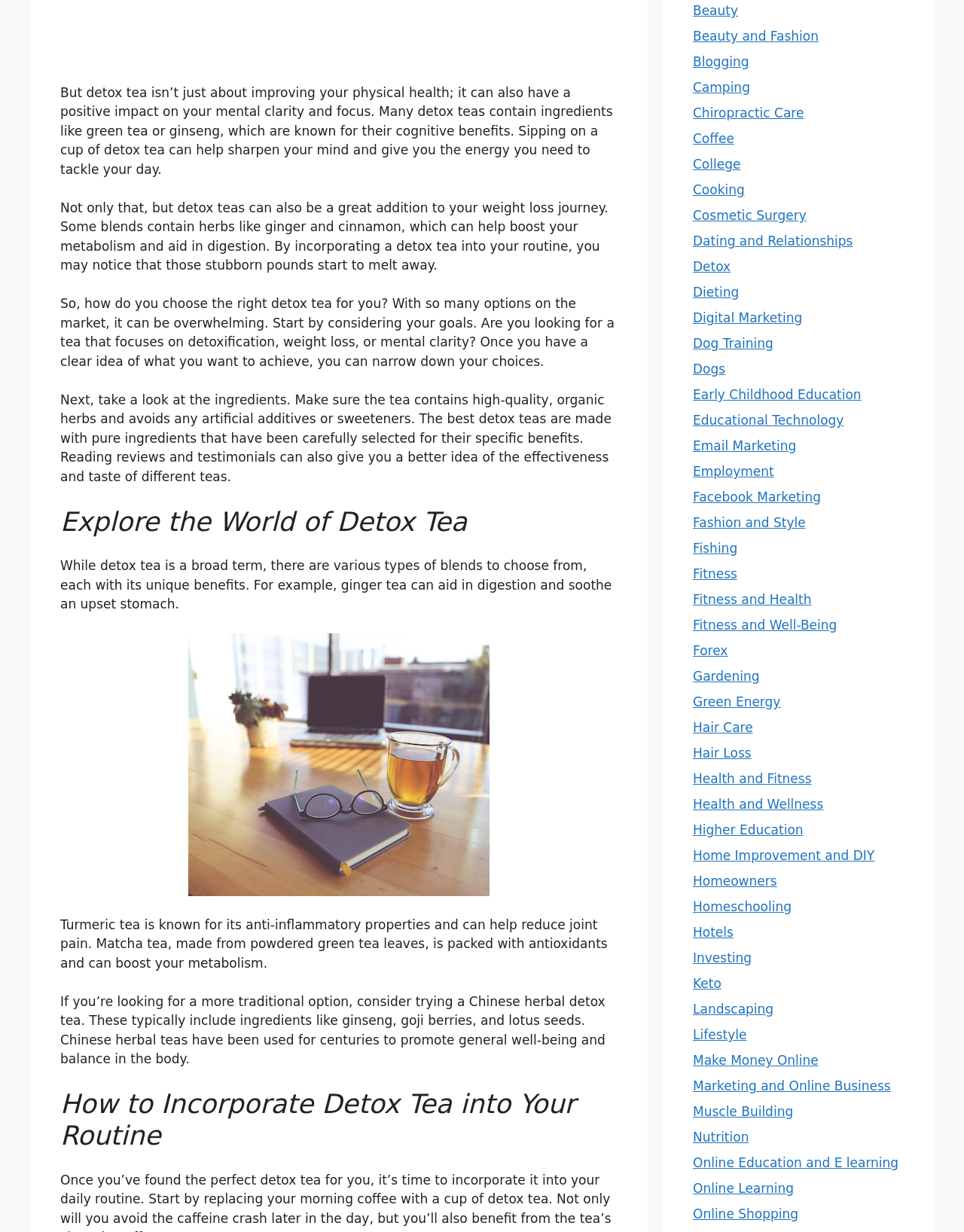Analyze the image and deliver a detailed answer to the question: What is the purpose of the image on the webpage?

The image on the webpage is labeled as 'Detox Tea' and appears to be an illustration of detox tea, likely used to visually represent the topic of the webpage and make it more engaging for readers.